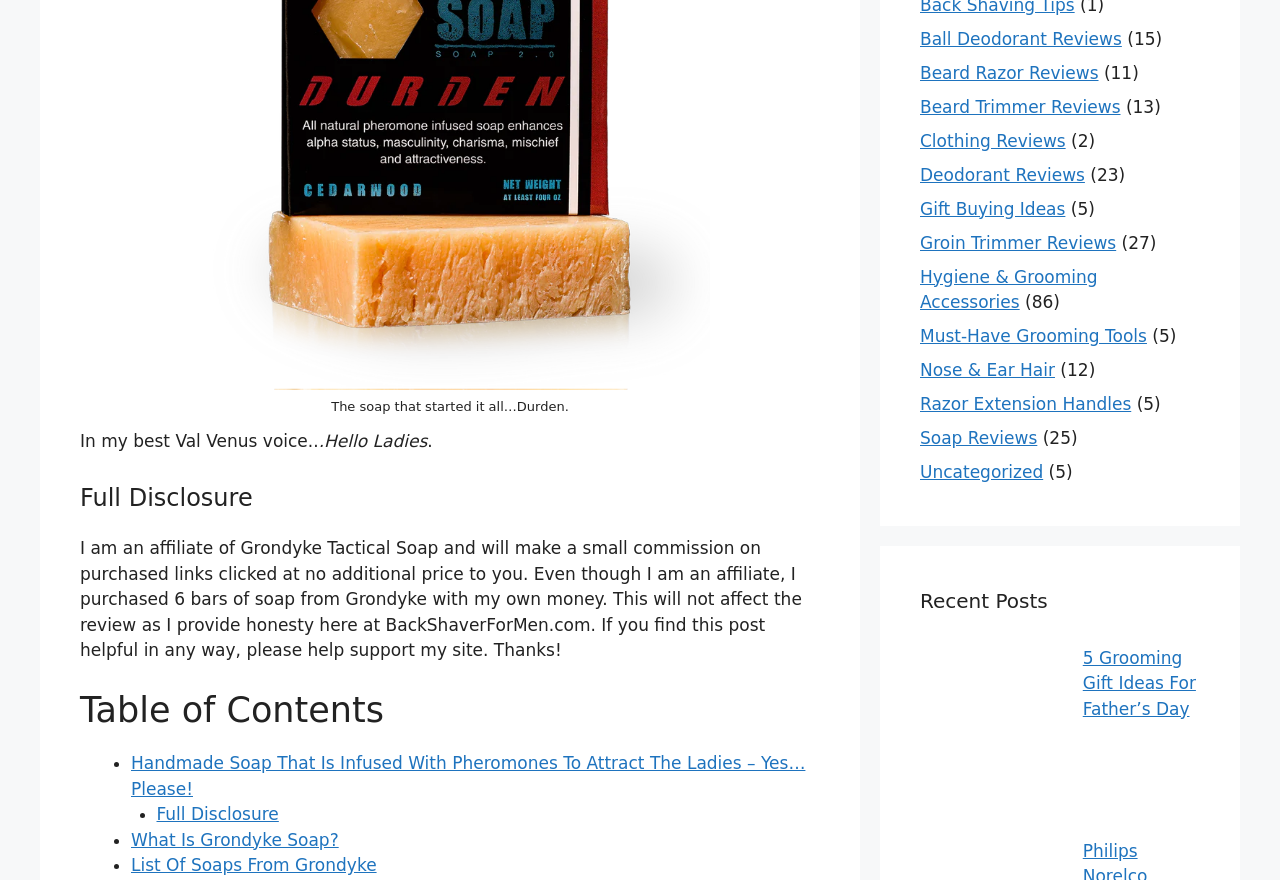Show me the bounding box coordinates of the clickable region to achieve the task as per the instruction: "View the list of soaps from Grondyke".

[0.102, 0.972, 0.294, 0.994]